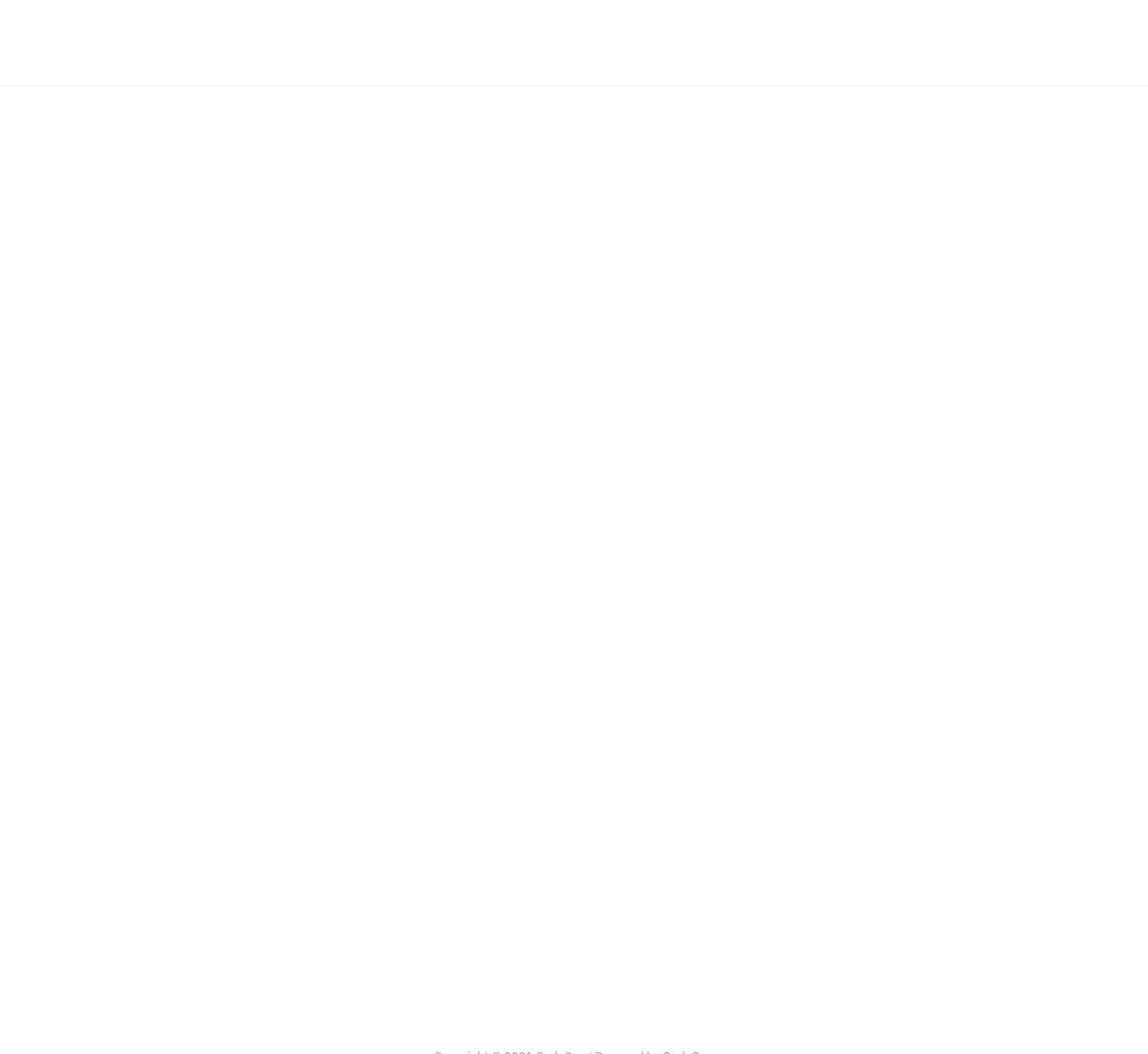Please examine the image and answer the question with a detailed explanation:
What is the label of the button at the bottom of the form?

I found the label of the button by looking at the element at the bottom of the form. The button is labeled 'Send Message'.